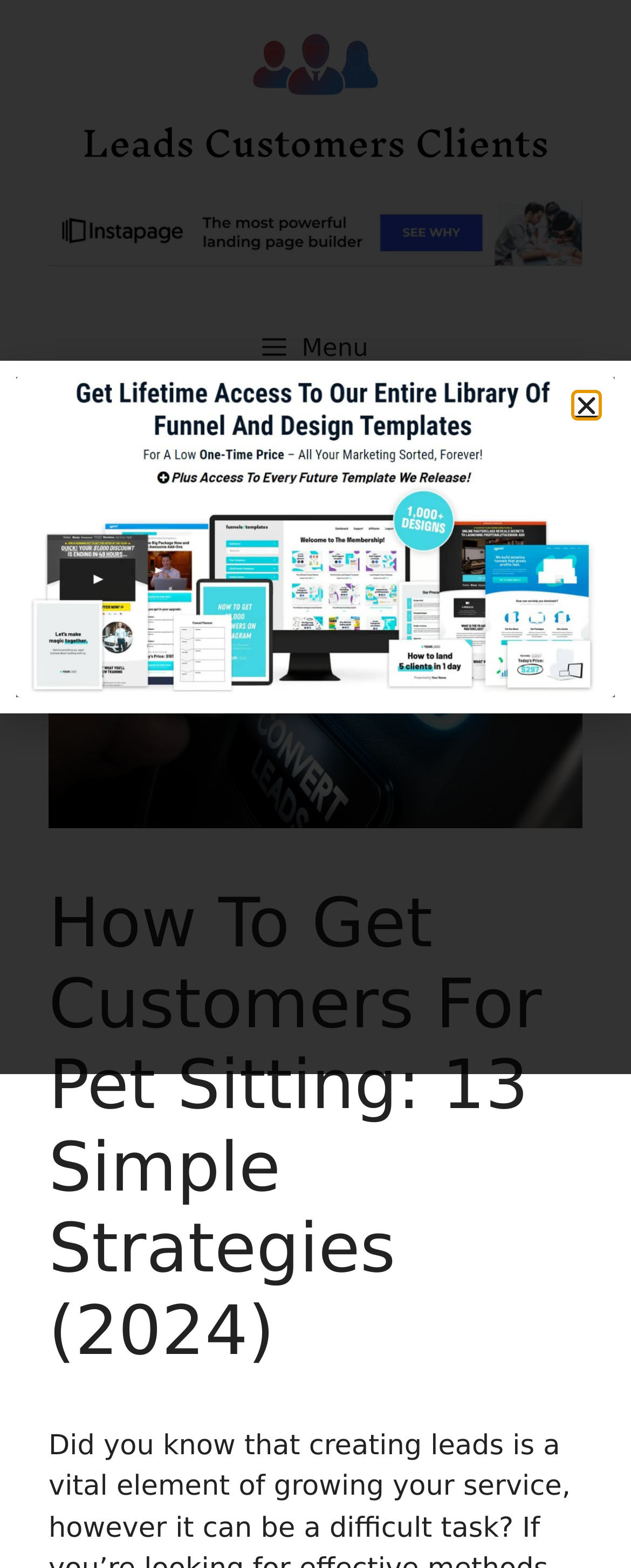What is the purpose of the button at the top right corner?
Please respond to the question with a detailed and informative answer.

I determined the purpose of the button by looking at its label, which says 'Close', and its position at the top right corner of the page, suggesting that it is used to close a popup or a menu.